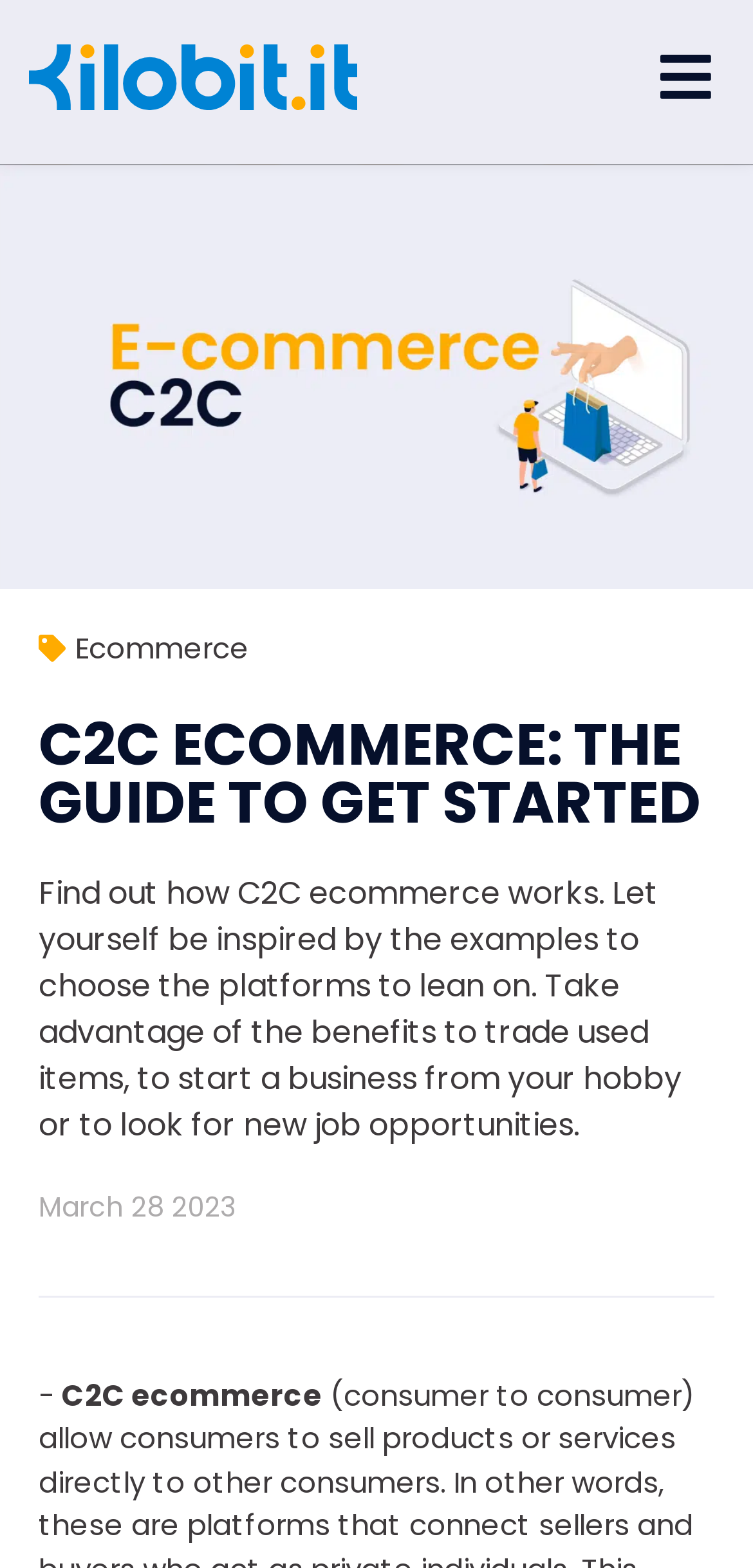What is the infographic about?
Can you offer a detailed and complete answer to this question?

The image element 'c2c ecommerce article infographic' suggests that the infographic is related to C2C ecommerce, which is the main topic of this webpage.